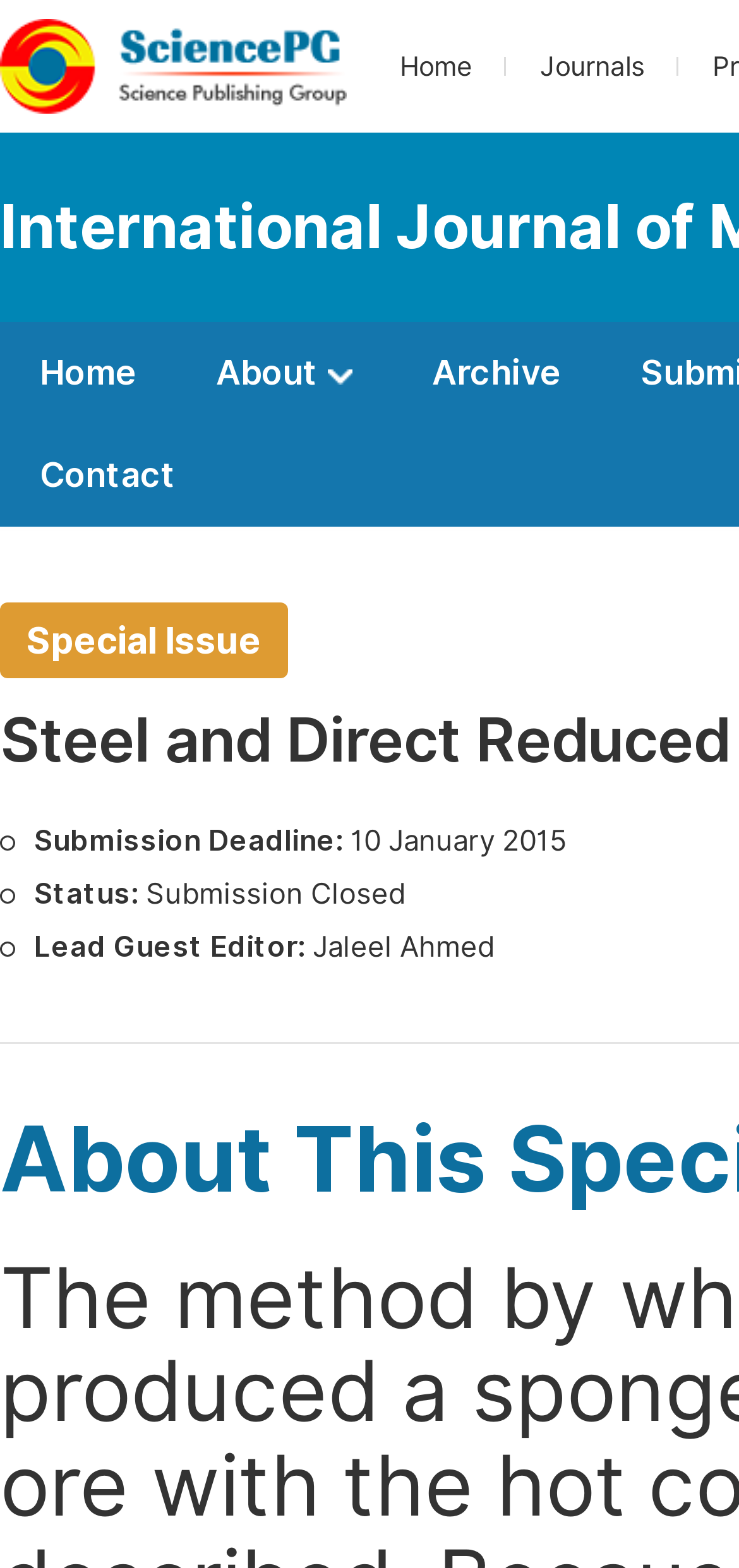What is the submission deadline?
Look at the screenshot and respond with a single word or phrase.

10 January 2015